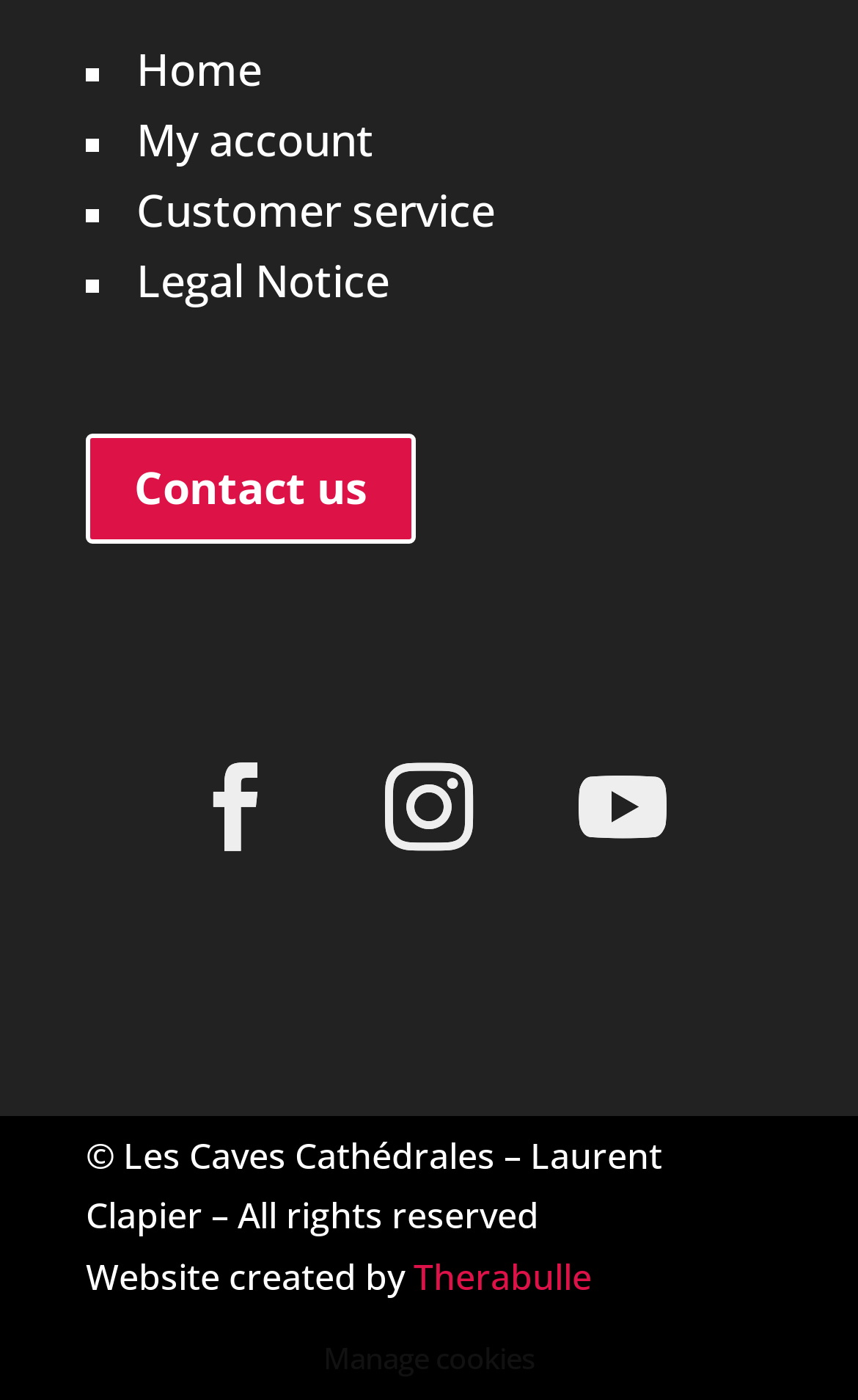Please provide a short answer using a single word or phrase for the question:
What is the copyright information?

Les Caves Cathédrales – Laurent Clapier